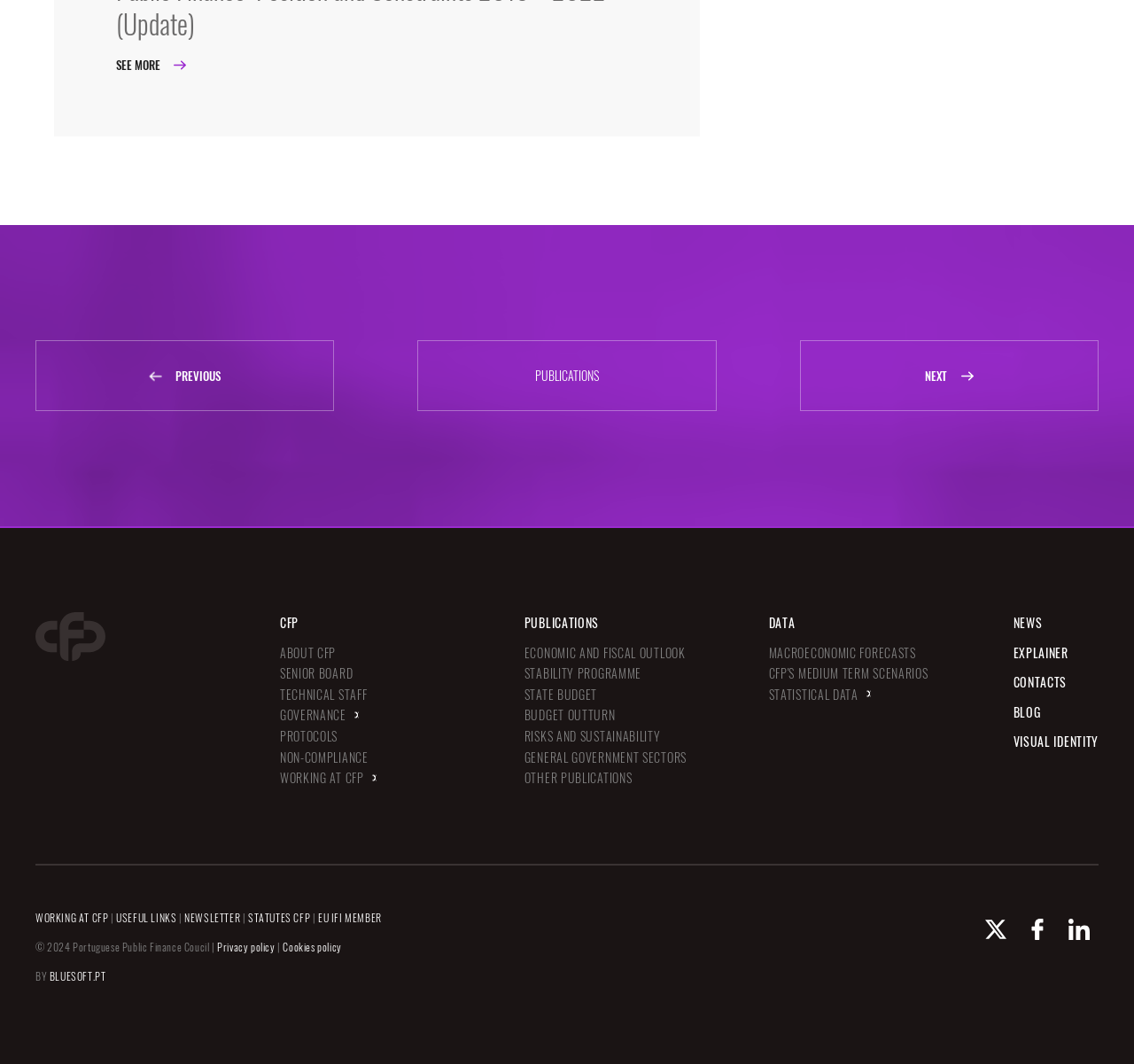Locate the bounding box coordinates of the segment that needs to be clicked to meet this instruction: "Check the 'NEWS' section".

[0.893, 0.576, 0.919, 0.594]